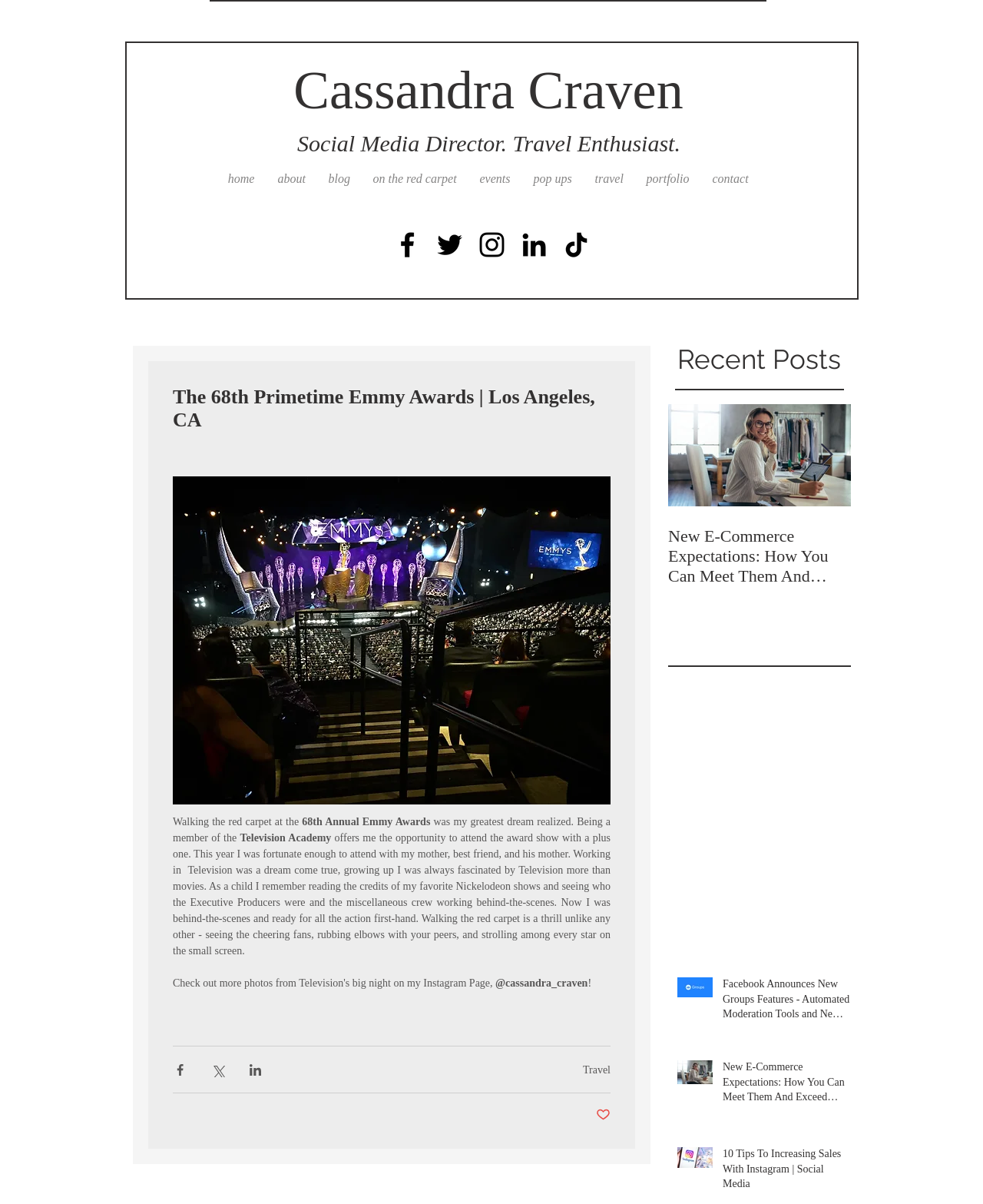What is the author's favorite childhood TV channel?
Please respond to the question with a detailed and well-explained answer.

The author's favorite childhood TV channel can be determined by reading the text 'As a child I remember reading the credits of my favorite Nickelodeon shows...' which is located in the main article section.